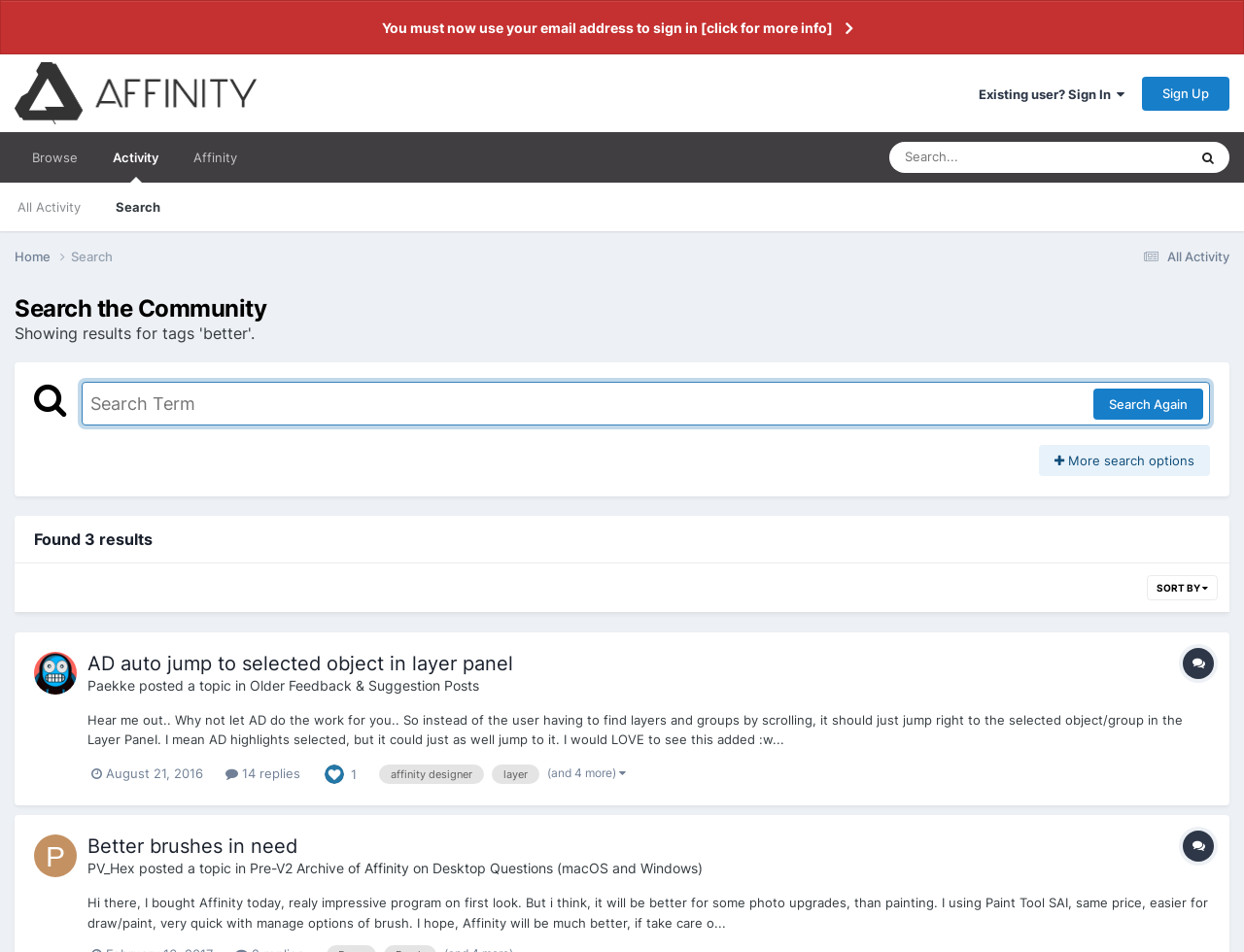Indicate the bounding box coordinates of the clickable region to achieve the following instruction: "Sign in to the forum."

[0.787, 0.091, 0.904, 0.107]